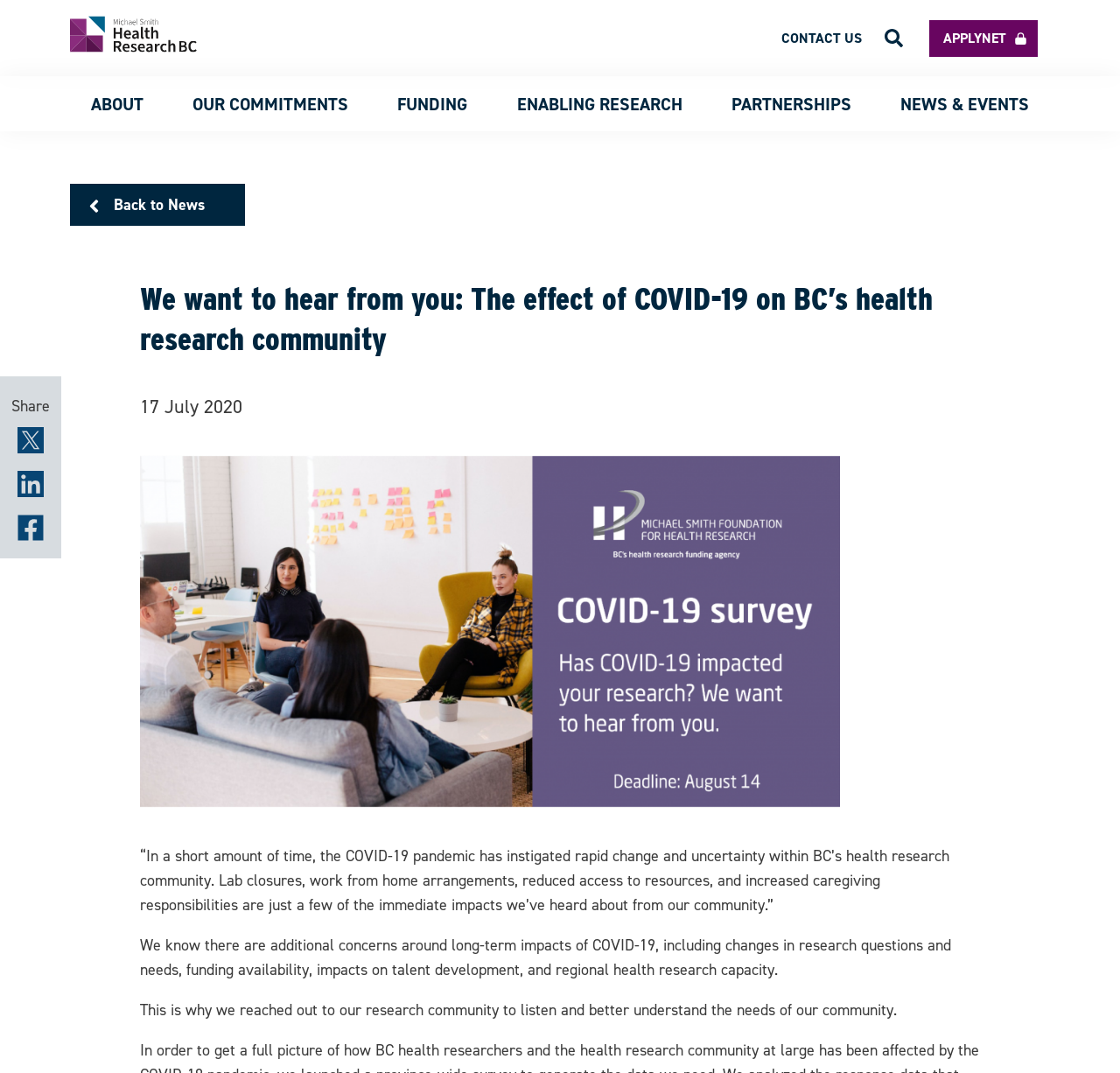What is the main title displayed on this webpage?

We want to hear from you: The effect of COVID-19 on BC’s health research community